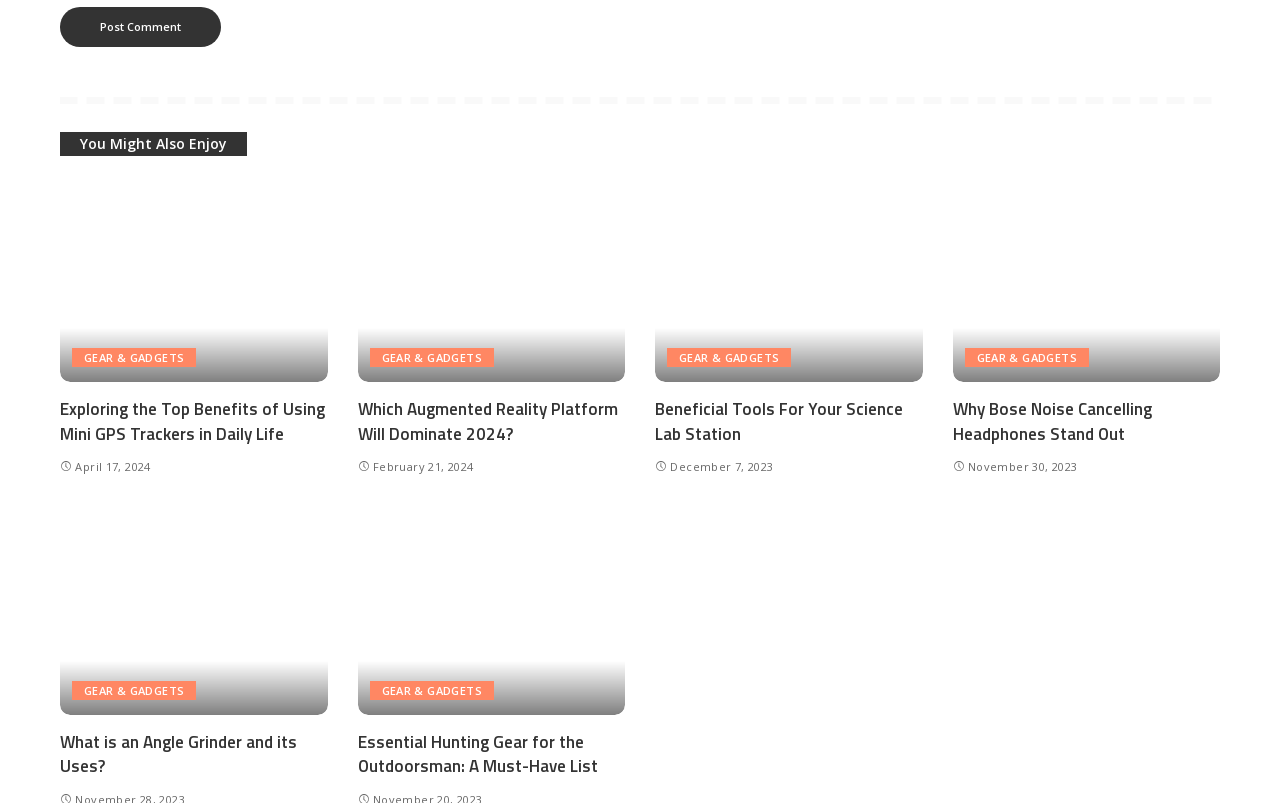Please give a succinct answer using a single word or phrase:
What is the subject of the image with the satellite view of a city?

Satellite view of city